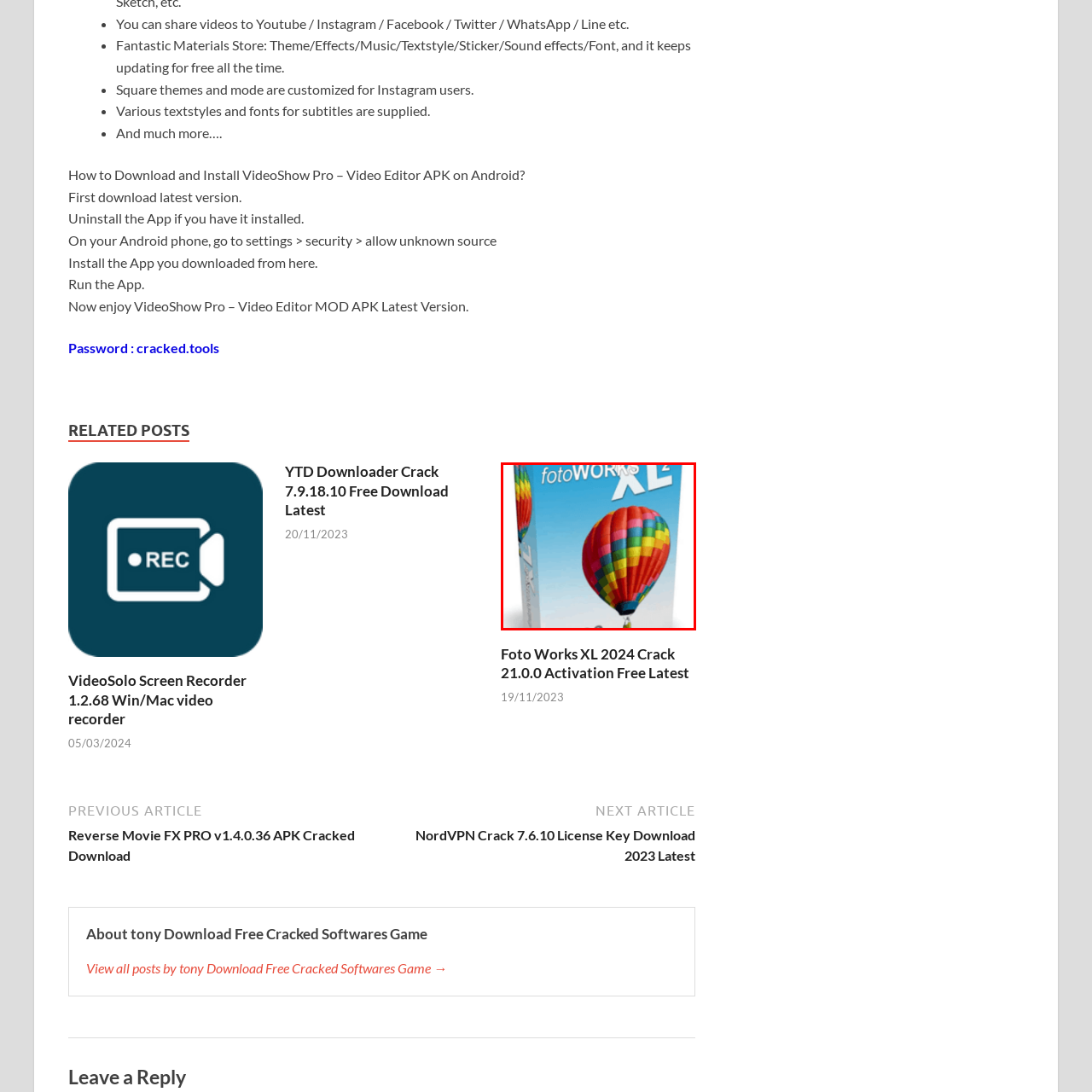View the part of the image marked by the red boundary and provide a one-word or short phrase answer to this question: 
What is the background color of the packaging?

Serene blue